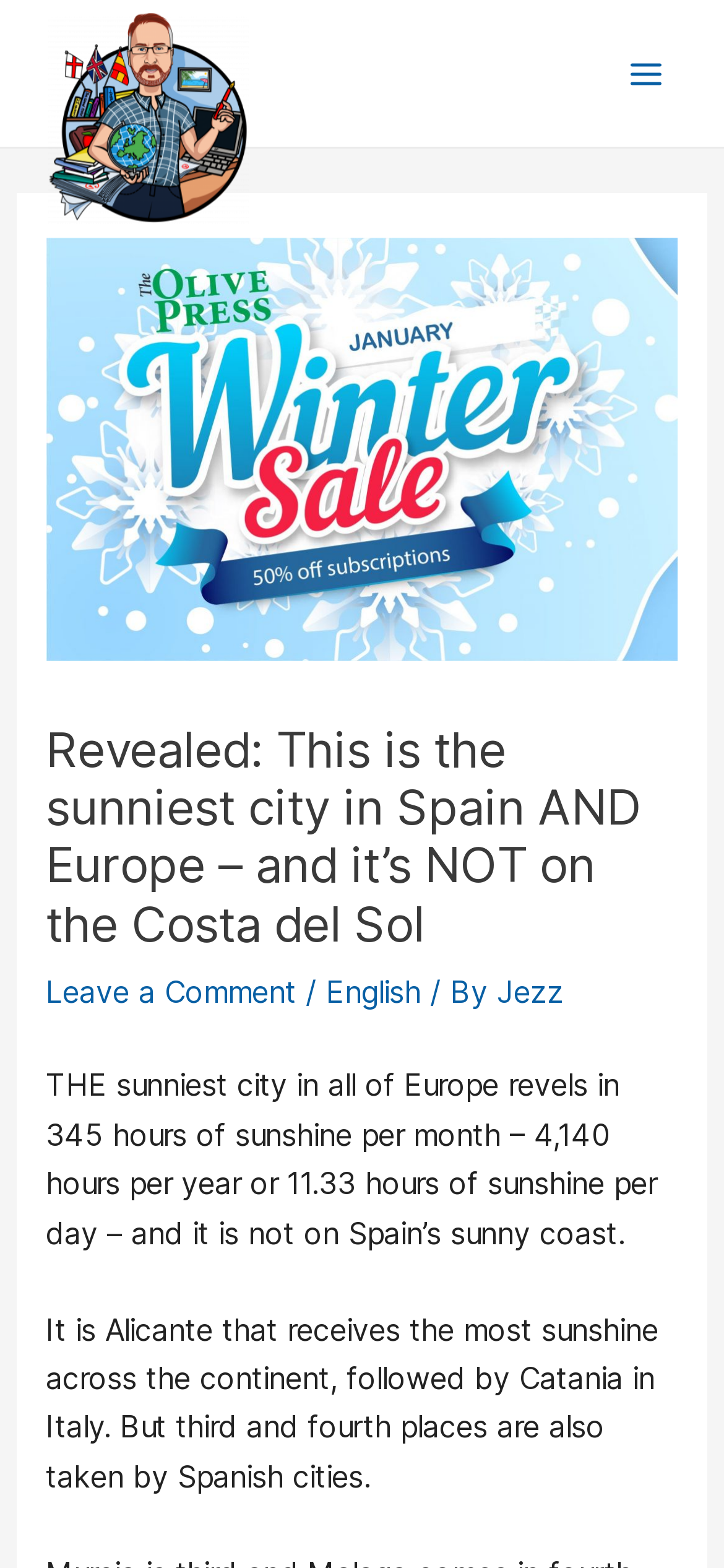How many Spanish cities are in the top four sunniest cities in Europe?
Please answer using one word or phrase, based on the screenshot.

Three